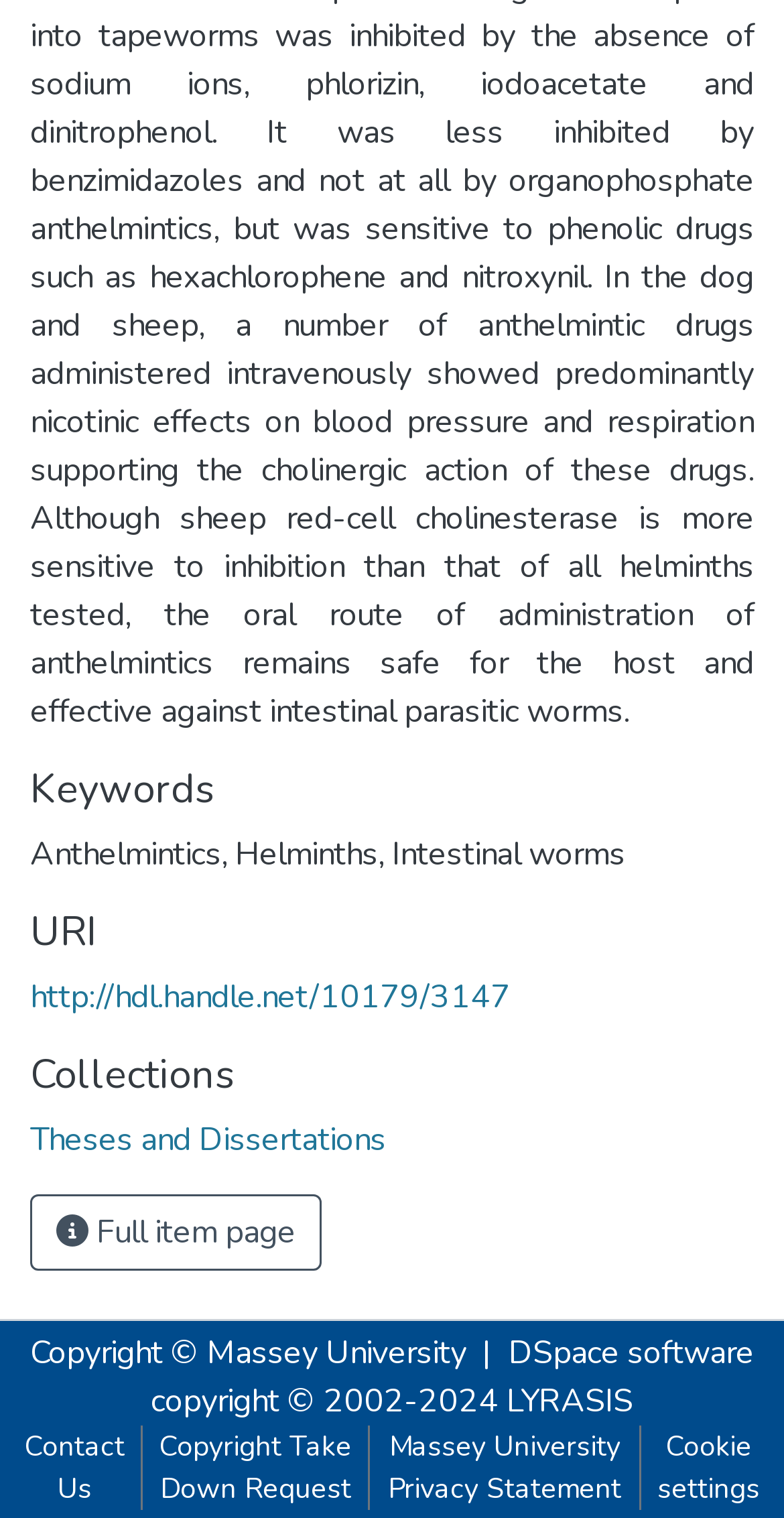Please determine the bounding box coordinates of the clickable area required to carry out the following instruction: "Check copyright information". The coordinates must be four float numbers between 0 and 1, represented as [left, top, right, bottom].

[0.038, 0.877, 0.595, 0.907]